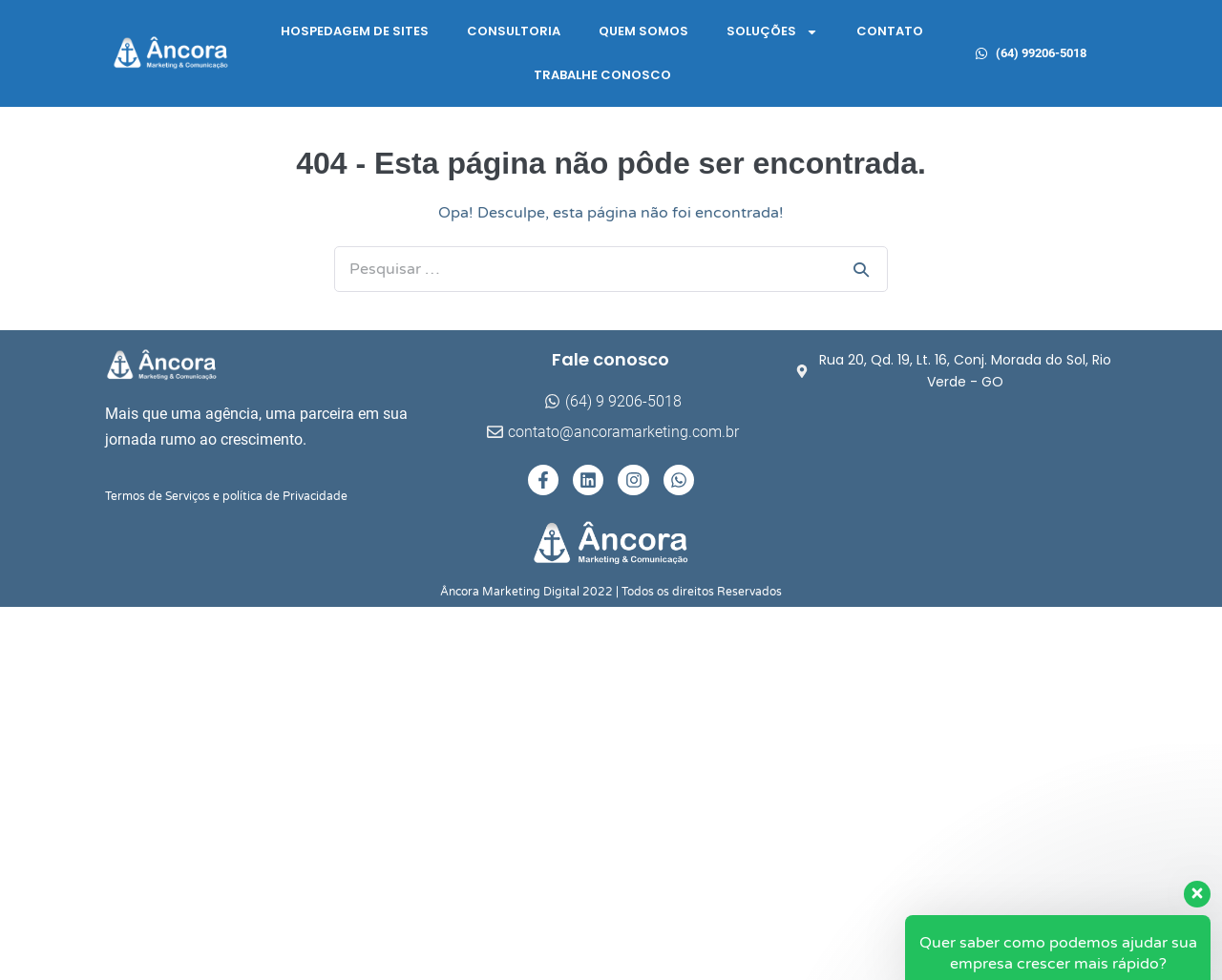Respond with a single word or phrase:
What social media platforms does the agency have?

Facebook, Linkedin, Instagram, Whatsapp